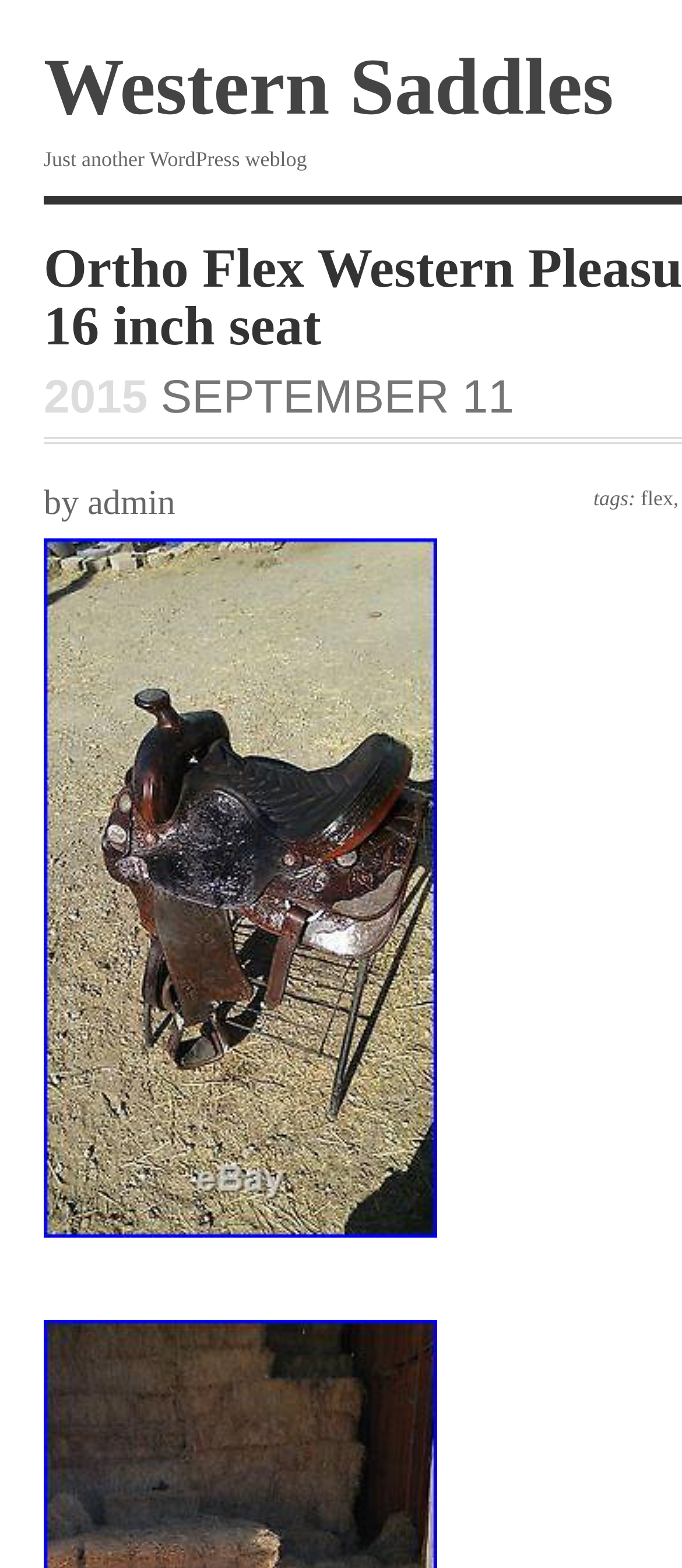What is the category of the saddle?
Based on the visual, give a brief answer using one word or a short phrase.

Western Saddles